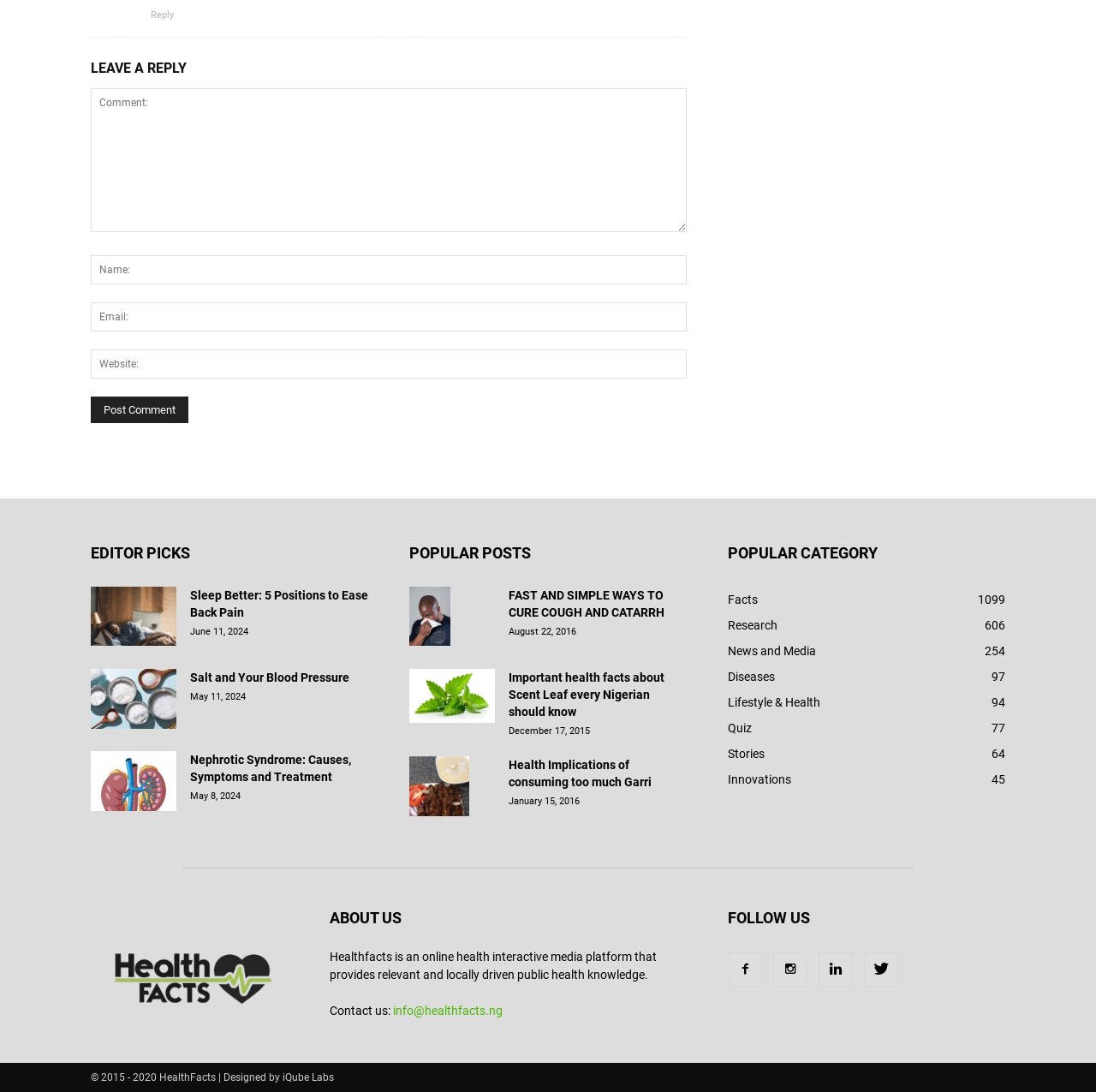Determine the bounding box for the HTML element described here: "Lifestyle & Health94". The coordinates should be given as [left, top, right, bottom] with each number being a float between 0 and 1.

[0.664, 0.637, 0.748, 0.649]